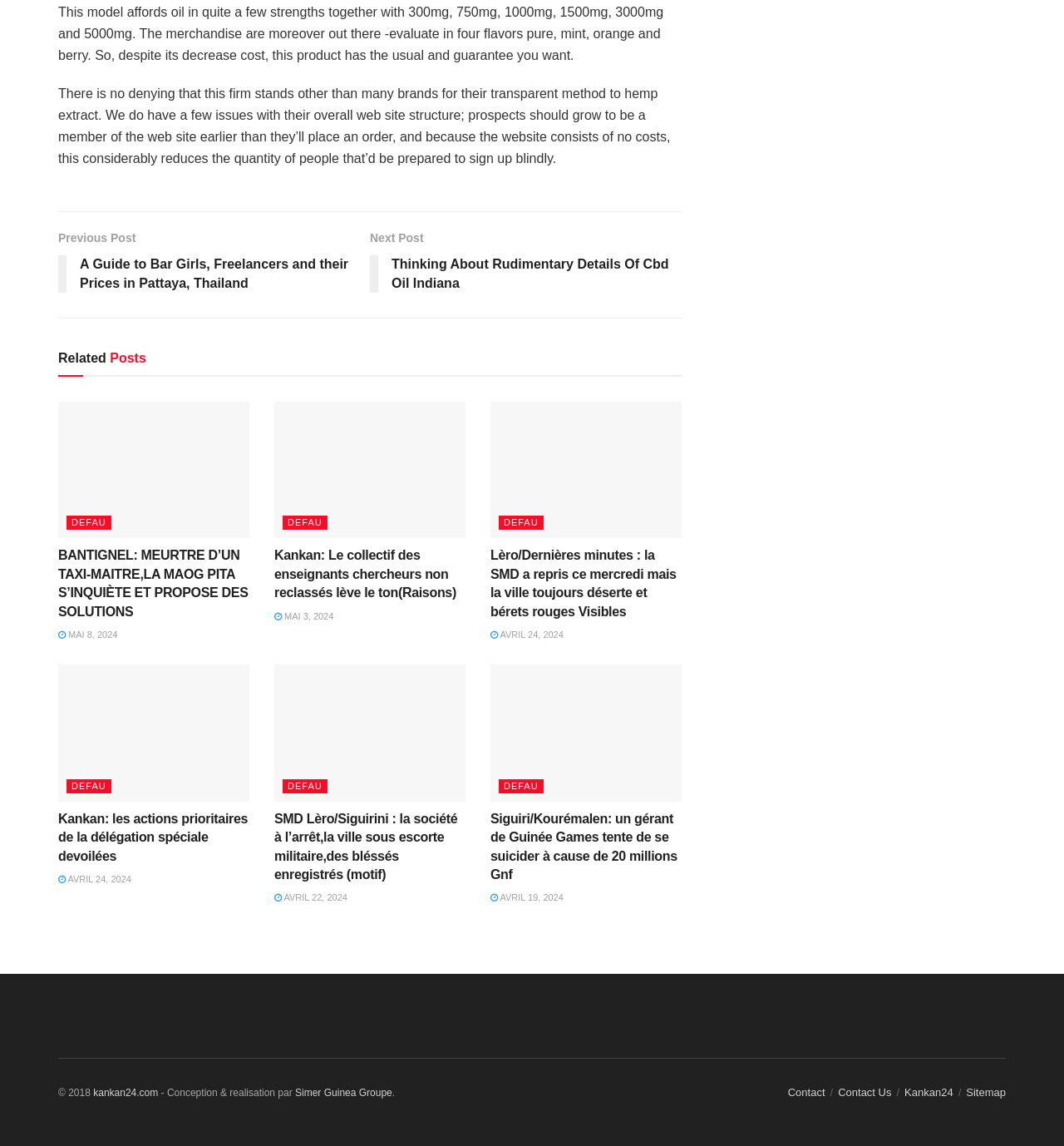How many links are in the footer section?
Answer the question in a detailed and comprehensive manner.

I counted the number of links in the footer section, which are 'Contact', 'Contact Us', 'Kankan24', 'Sitemap', and 'kankan24.com'. There are 5 links in total.